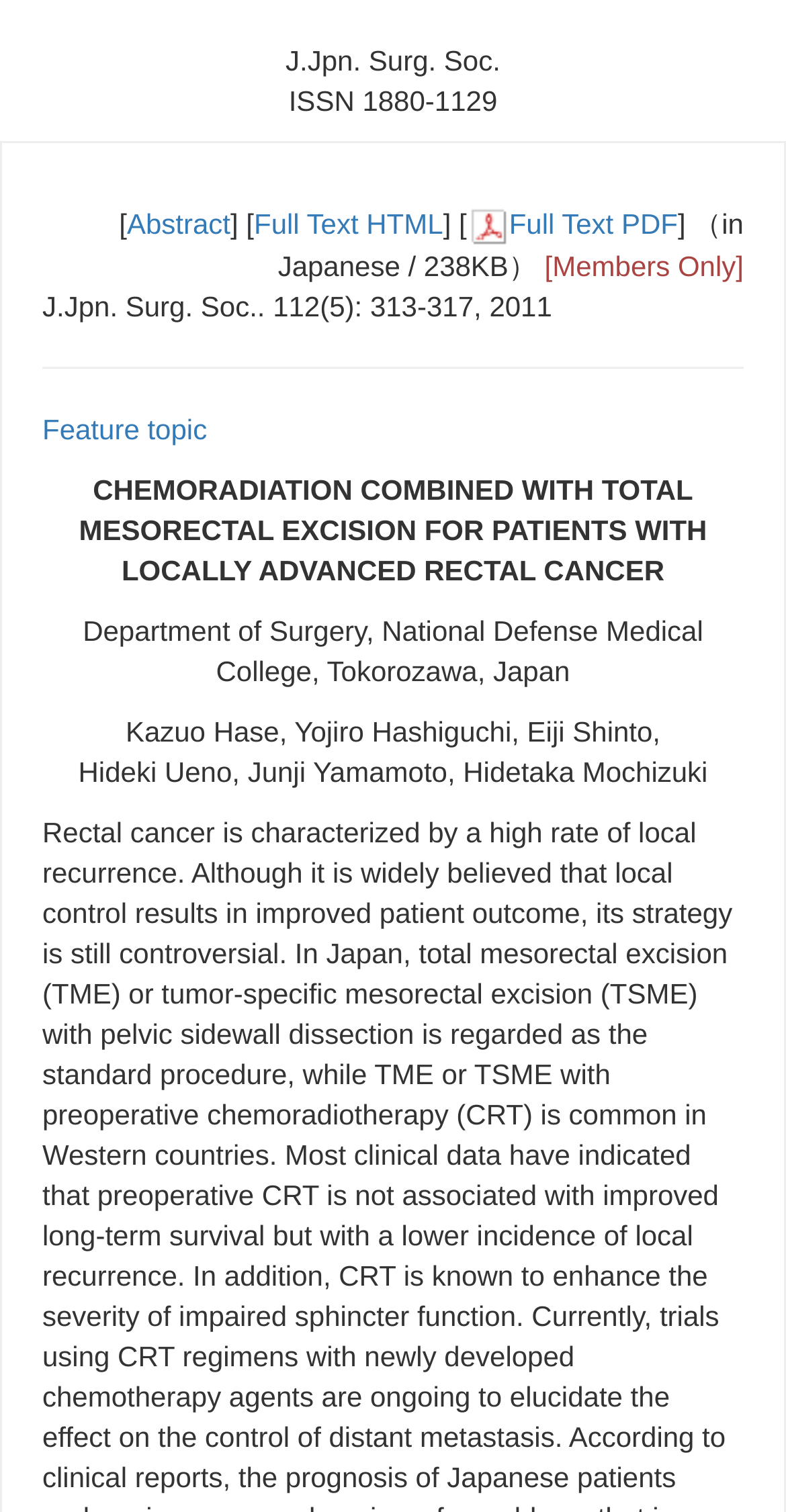Locate the bounding box of the UI element described in the following text: "Abstract".

[0.161, 0.137, 0.293, 0.159]